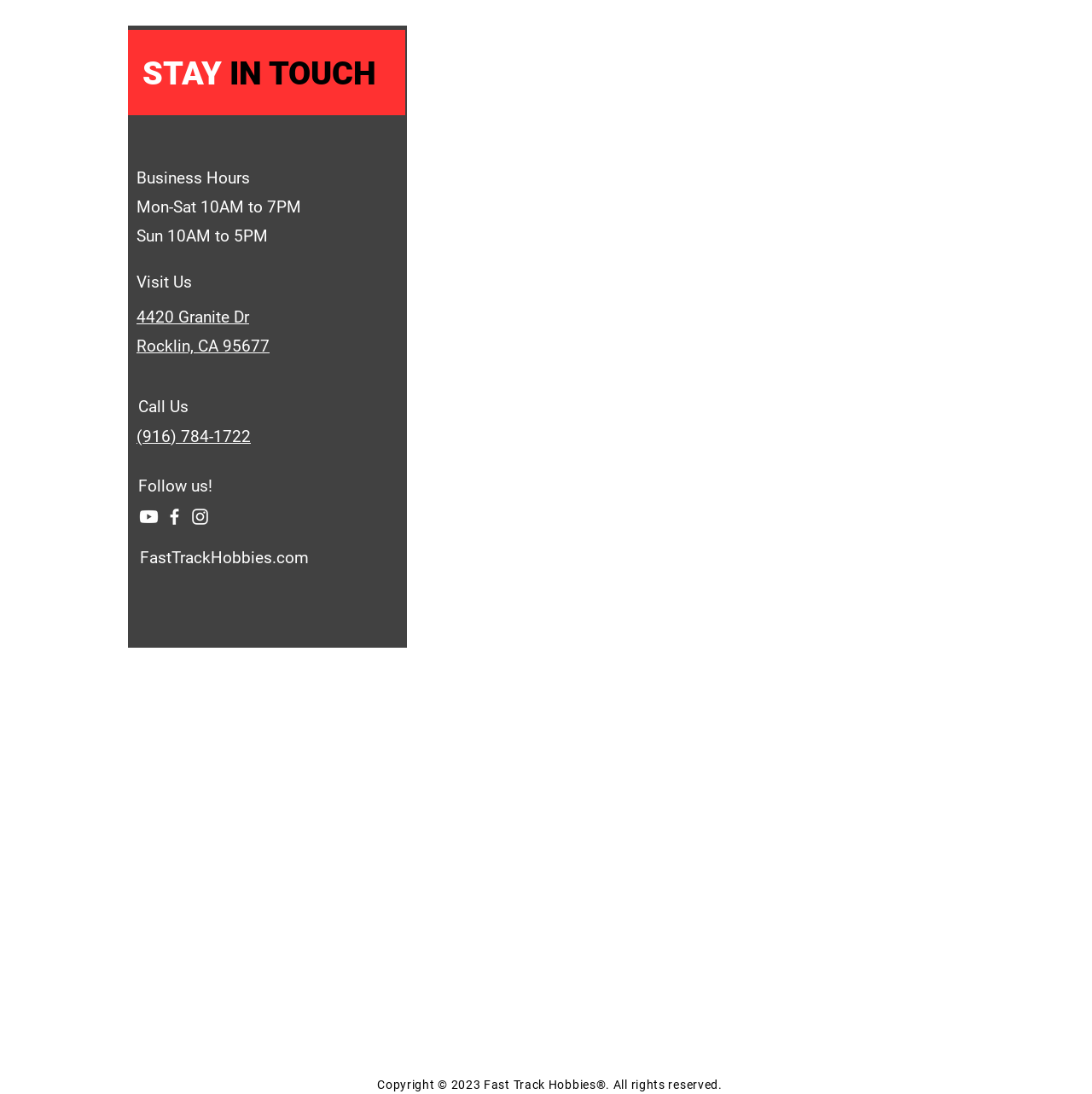Extract the bounding box coordinates of the UI element described by: "CA 95677". The coordinates should include four float numbers ranging from 0 to 1, e.g., [left, top, right, bottom].

[0.181, 0.308, 0.247, 0.326]